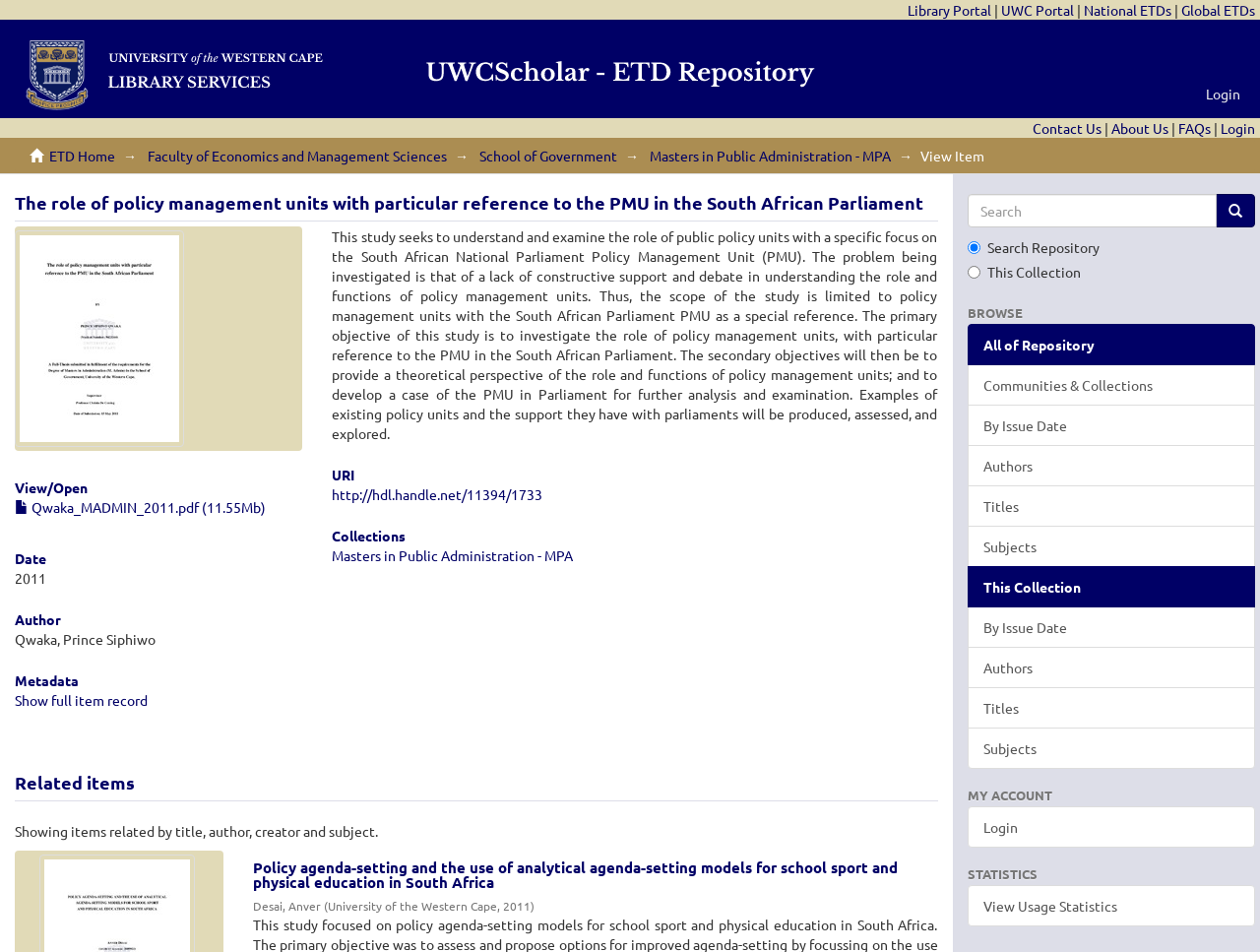With reference to the screenshot, provide a detailed response to the question below:
How many related items are shown?

I found the number of related items by looking at the section with the heading 'Related items' and counting the number of items listed below it, which is 1.